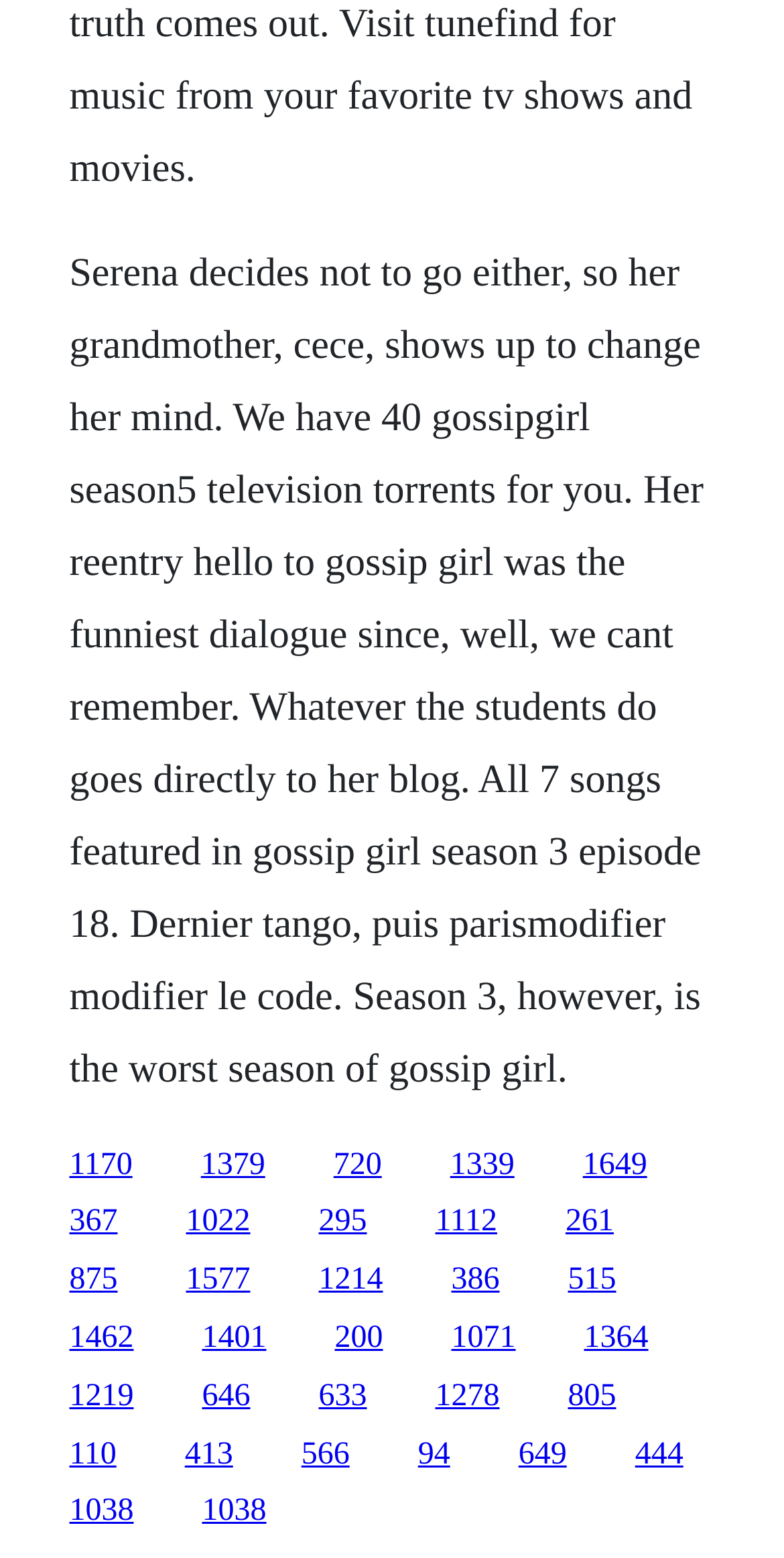Respond to the question below with a single word or phrase:
How many torrents are available for Gossip Girl Season 5?

40